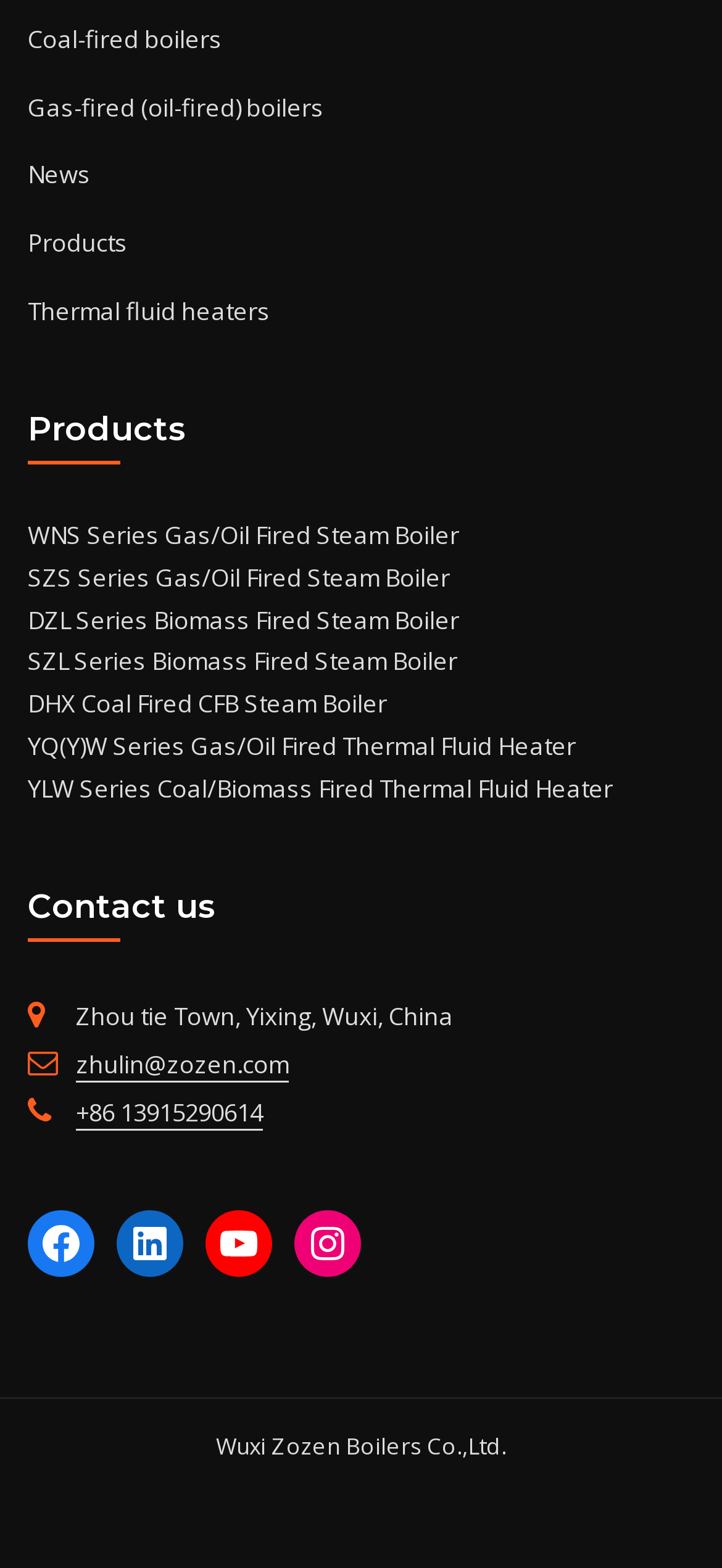Indicate the bounding box coordinates of the clickable region to achieve the following instruction: "Follow on Facebook."

[0.038, 0.772, 0.131, 0.815]